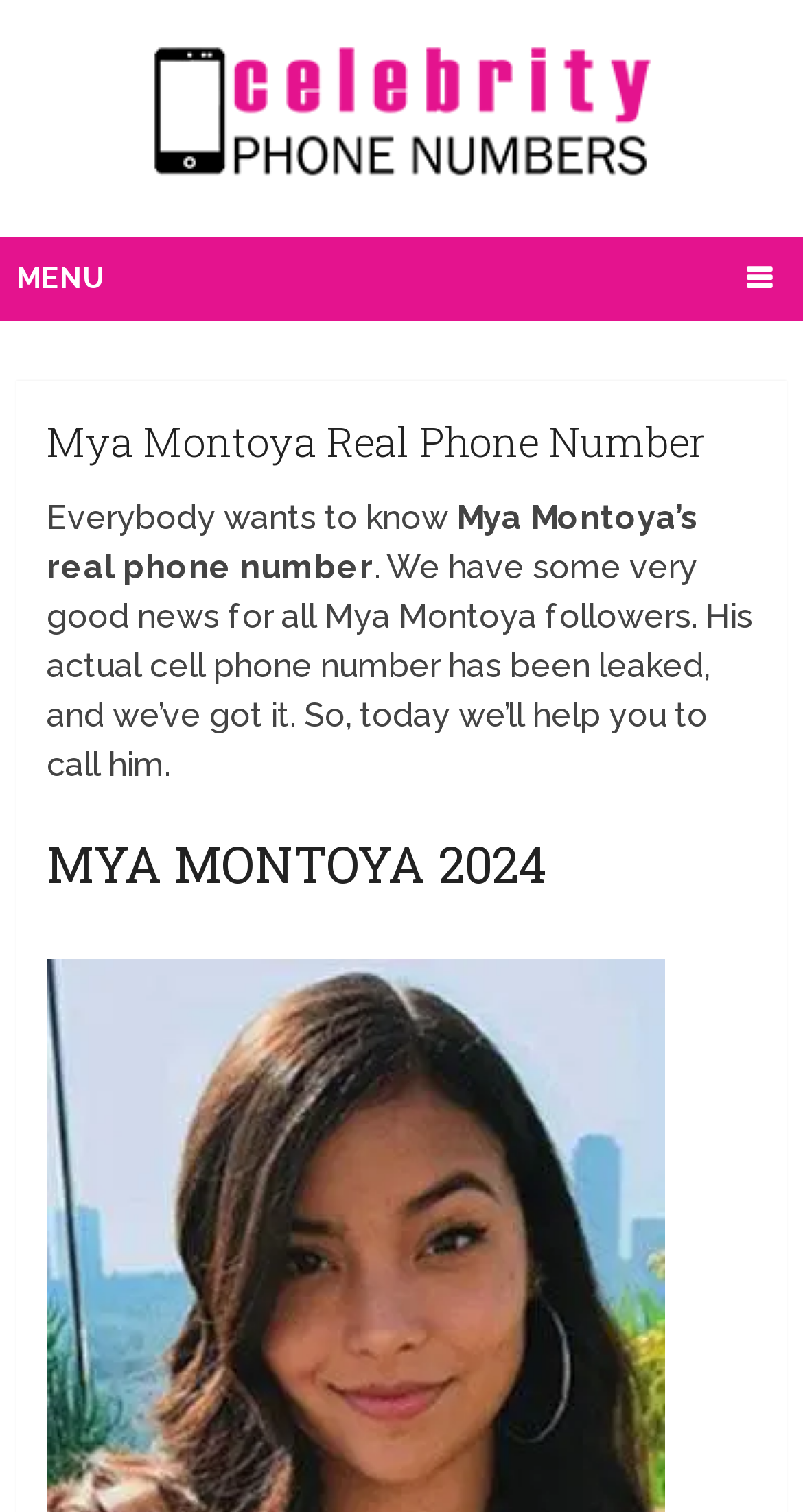Please find and give the text of the main heading on the webpage.

Mya Montoya Real Phone Number